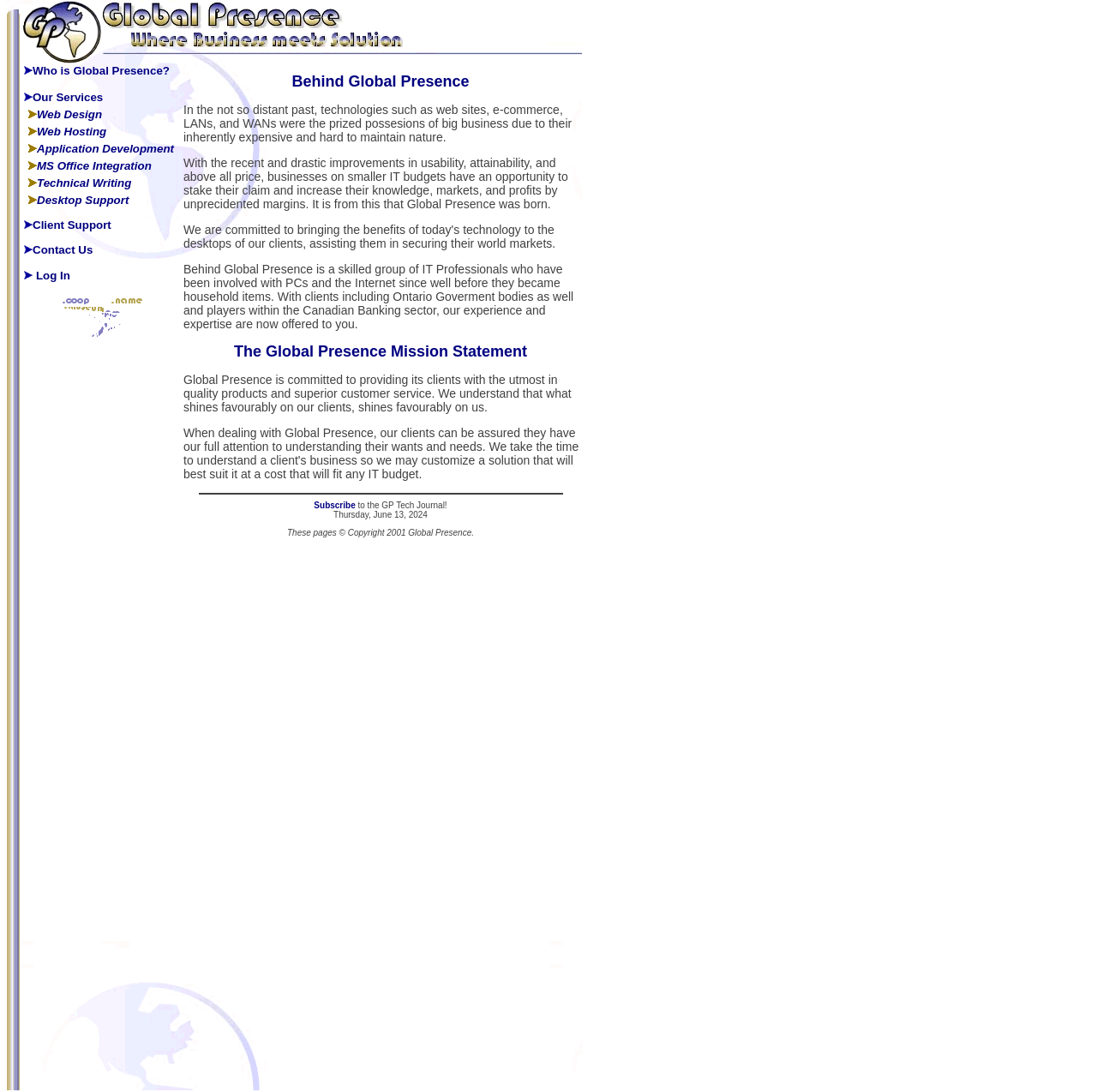Determine the bounding box coordinates for the element that should be clicked to follow this instruction: "Click Contact Us". The coordinates should be given as four float numbers between 0 and 1, in the format [left, top, right, bottom].

[0.03, 0.223, 0.085, 0.235]